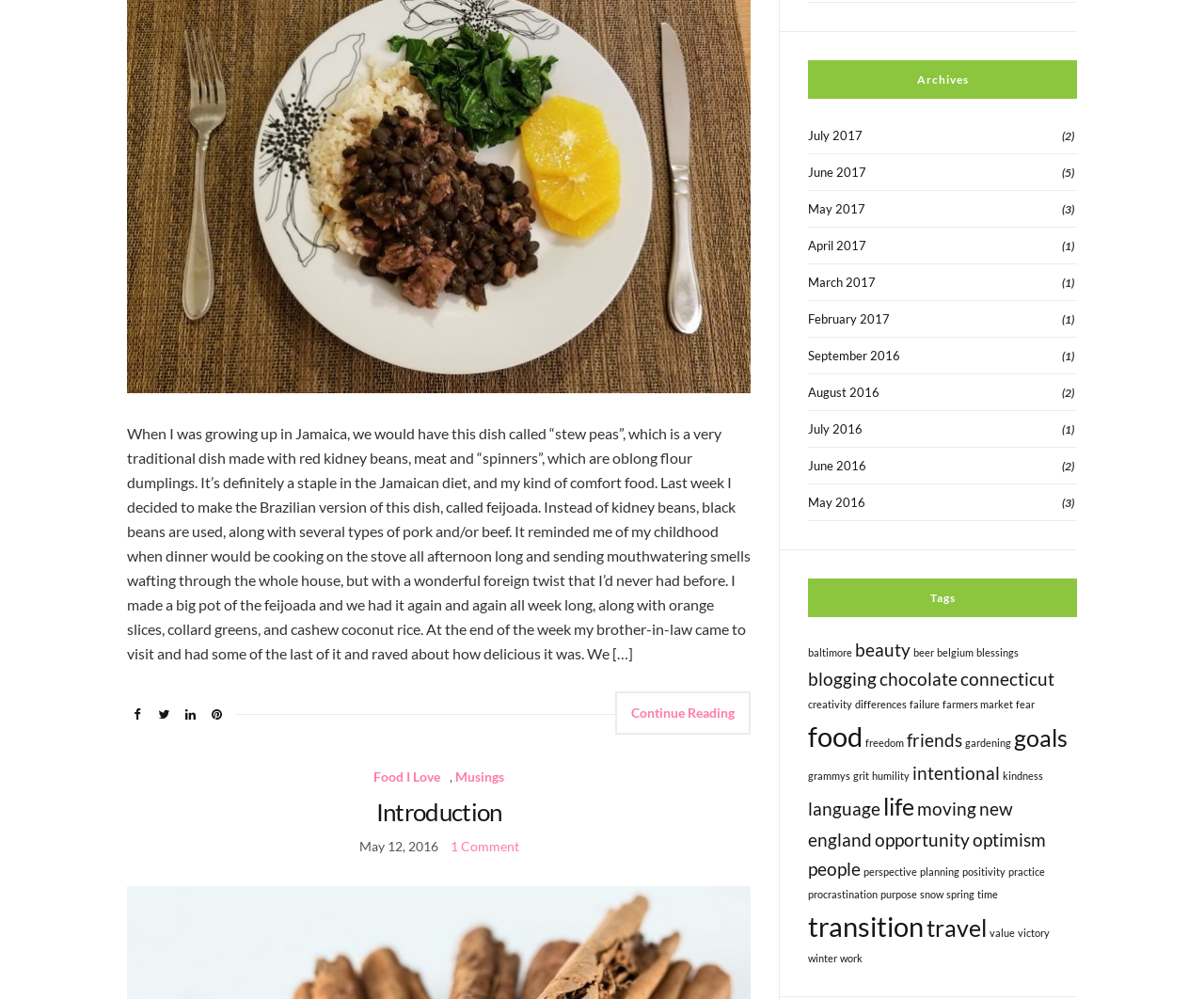Locate the bounding box coordinates of the element's region that should be clicked to carry out the following instruction: "Click on the 'Continue Reading' link". The coordinates need to be four float numbers between 0 and 1, i.e., [left, top, right, bottom].

[0.511, 0.692, 0.624, 0.735]